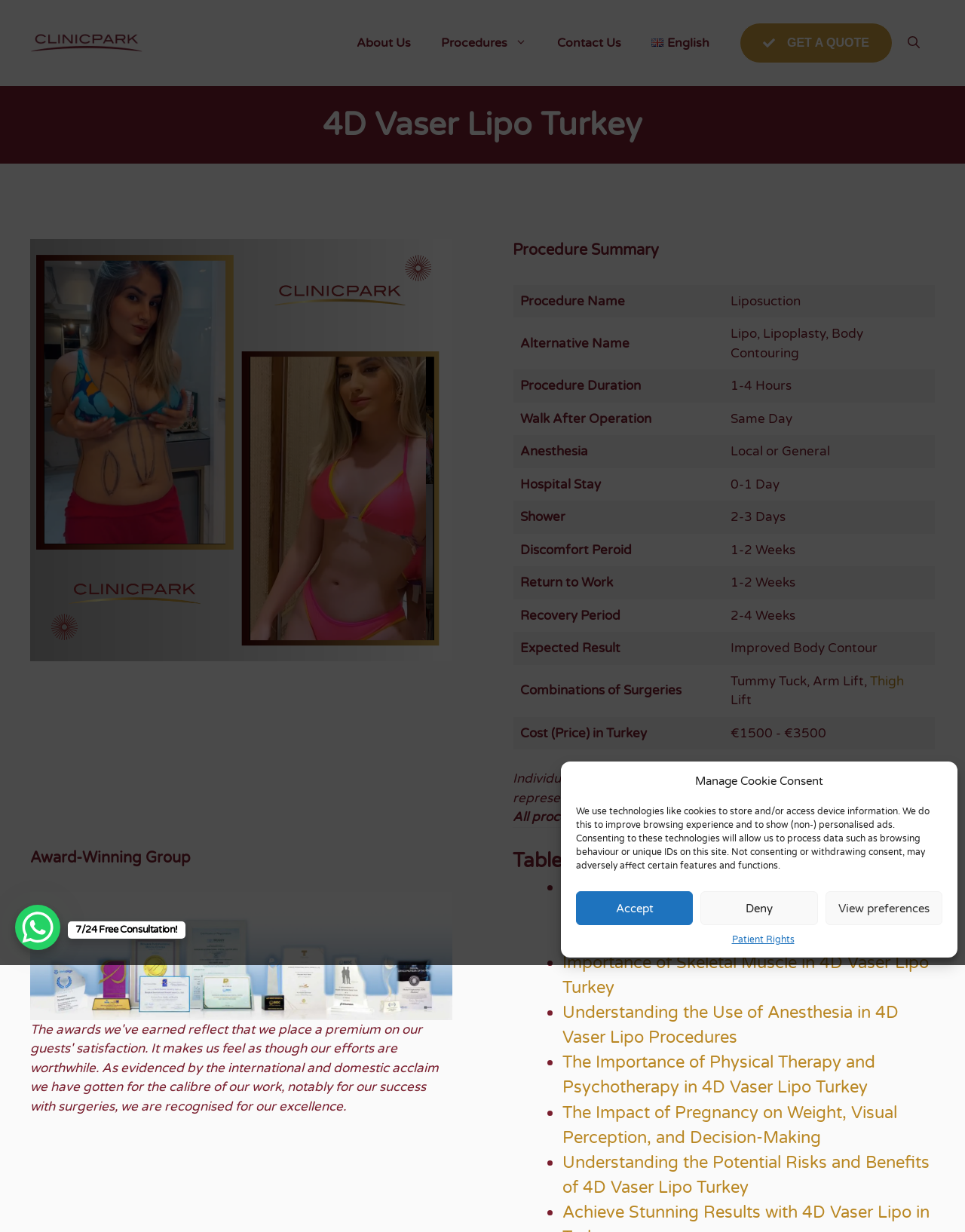Locate the bounding box coordinates of the clickable area to execute the instruction: "Learn more about 'Minimally Invasive Liposuction and Buttock Augmentation'". Provide the coordinates as four float numbers between 0 and 1, represented as [left, top, right, bottom].

[0.583, 0.713, 0.931, 0.769]